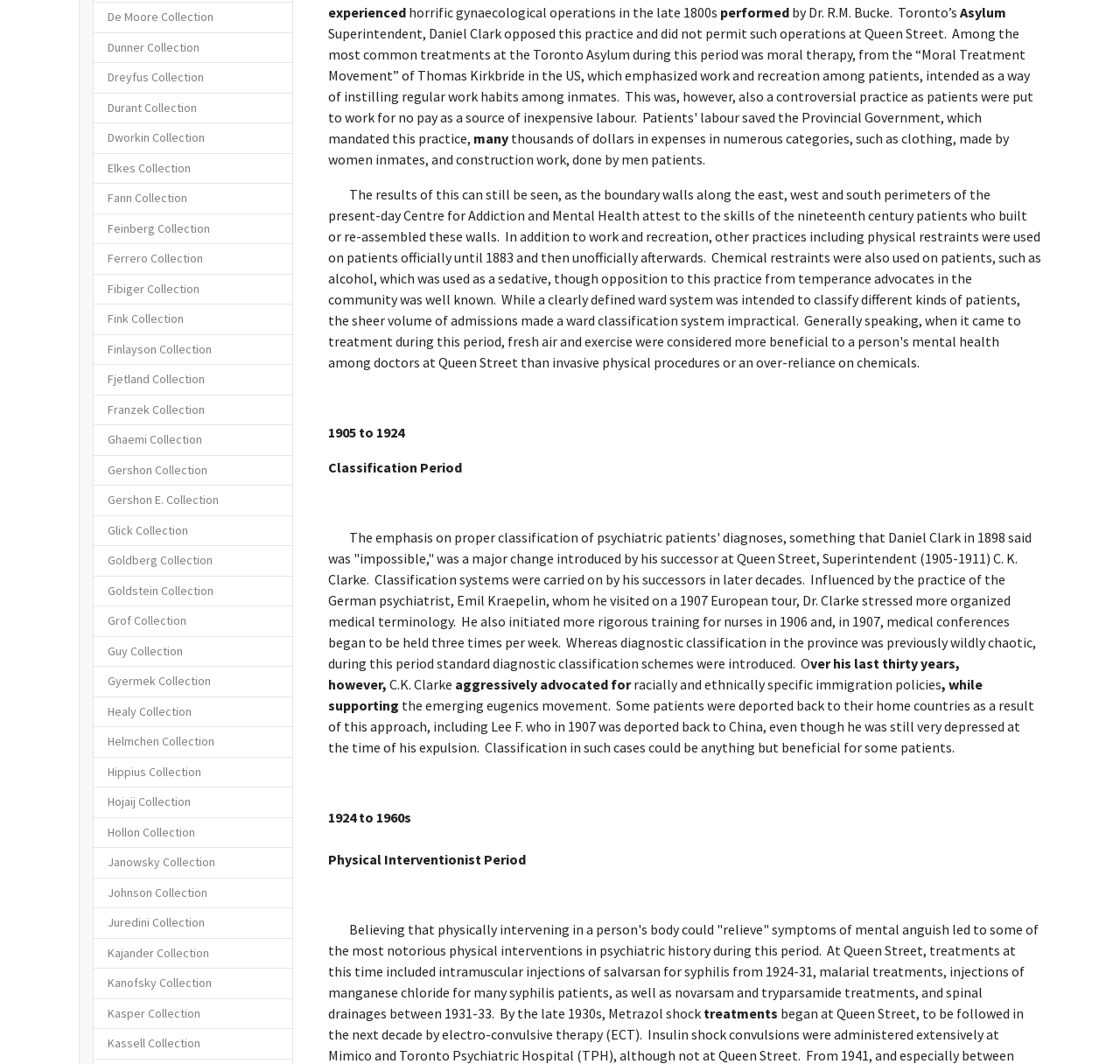What was the focus of the Classification Period?
Please use the visual content to give a single word or phrase answer.

proper classification of psychiatric patients' diagnoses